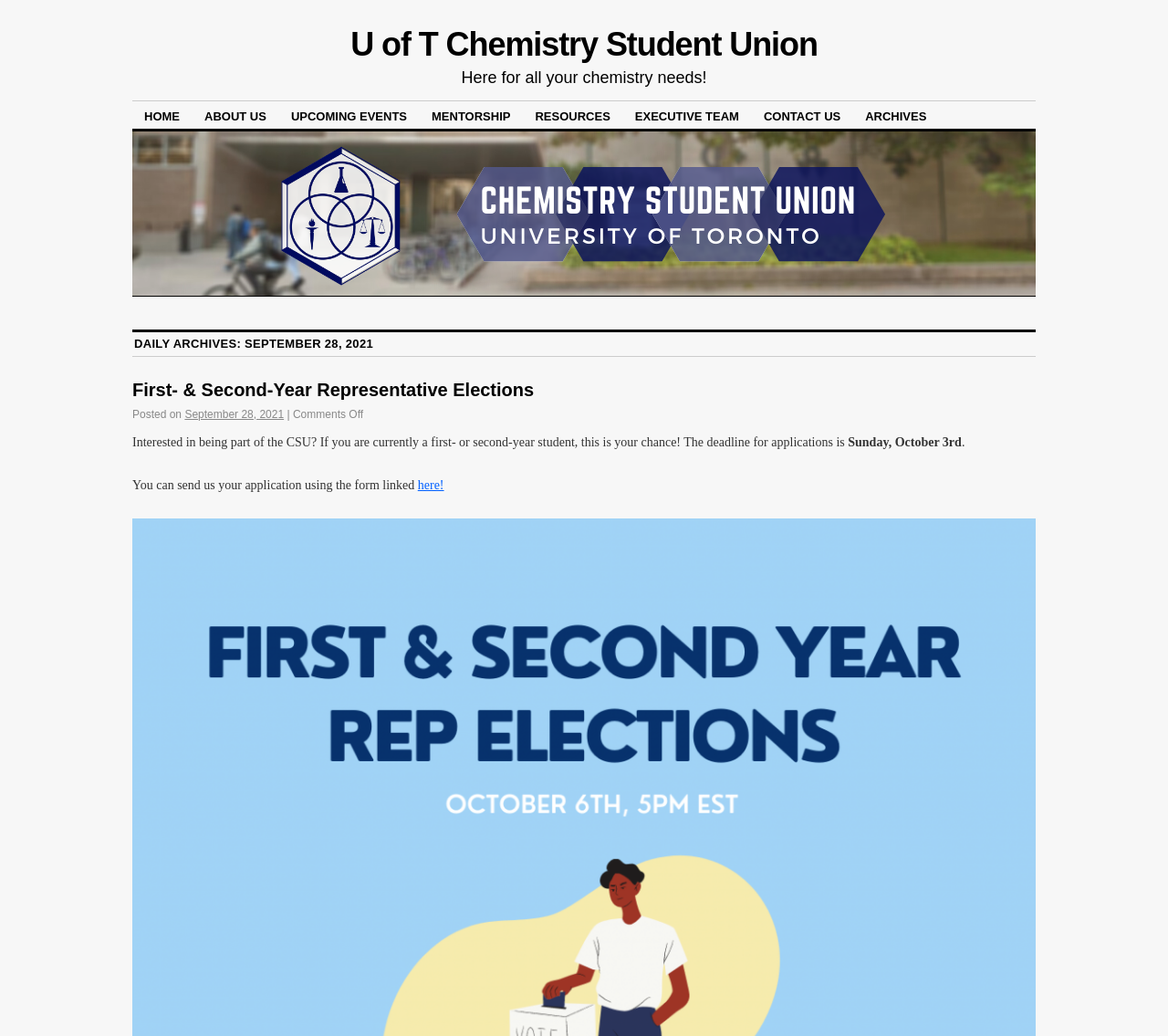Pinpoint the bounding box coordinates of the element you need to click to execute the following instruction: "read about first- and second-year representative elections". The bounding box should be represented by four float numbers between 0 and 1, in the format [left, top, right, bottom].

[0.113, 0.366, 0.457, 0.386]